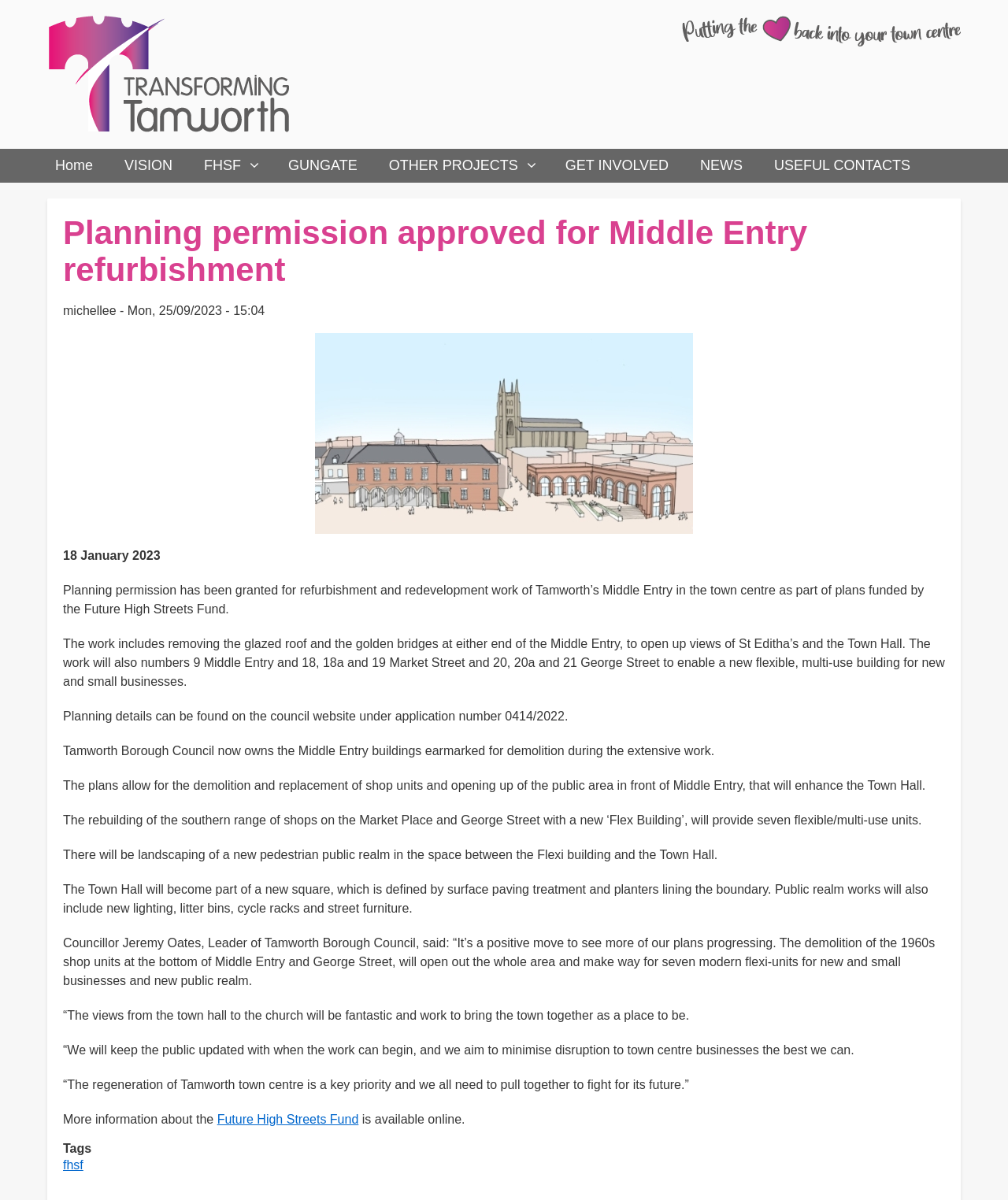Given the description "Future High Streets Fund", determine the bounding box of the corresponding UI element.

[0.215, 0.927, 0.356, 0.938]